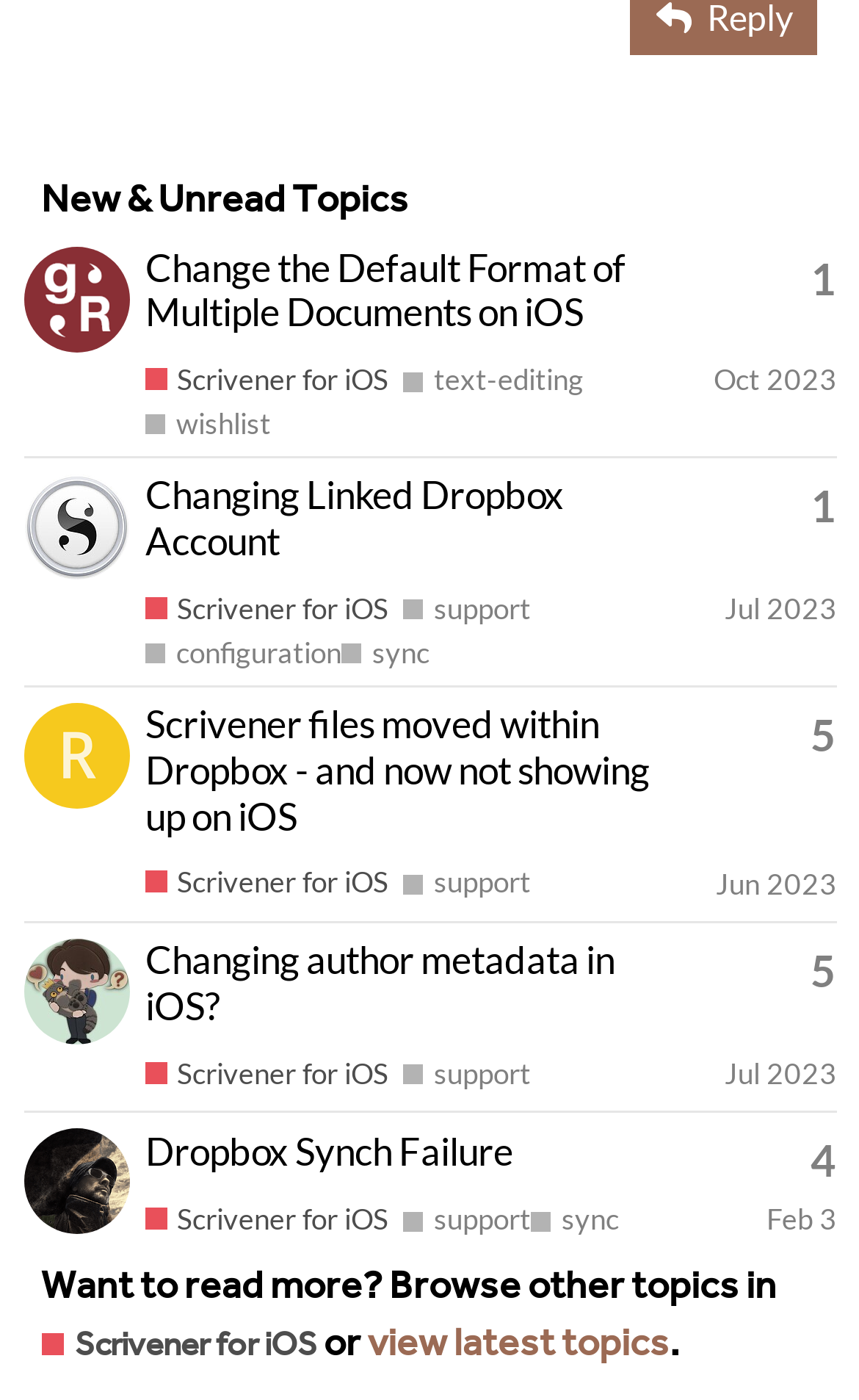Specify the bounding box coordinates for the region that must be clicked to perform the given instruction: "Check topic about Scrivener files moved within Dropbox".

[0.027, 0.491, 0.974, 0.659]